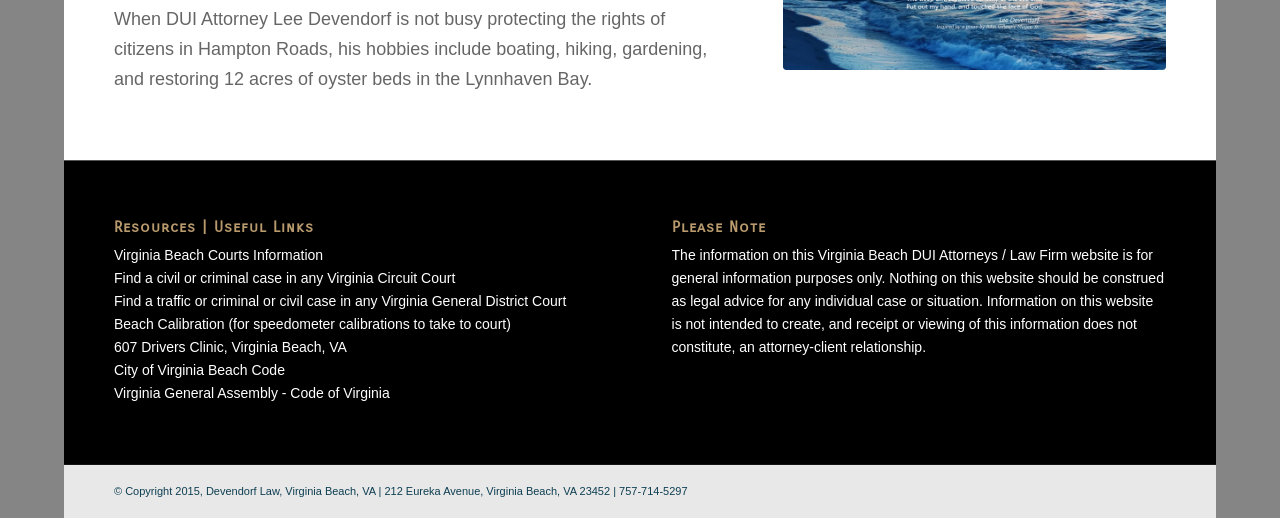What is the disclaimer about the website information?
Use the screenshot to answer the question with a single word or phrase.

not legal advice